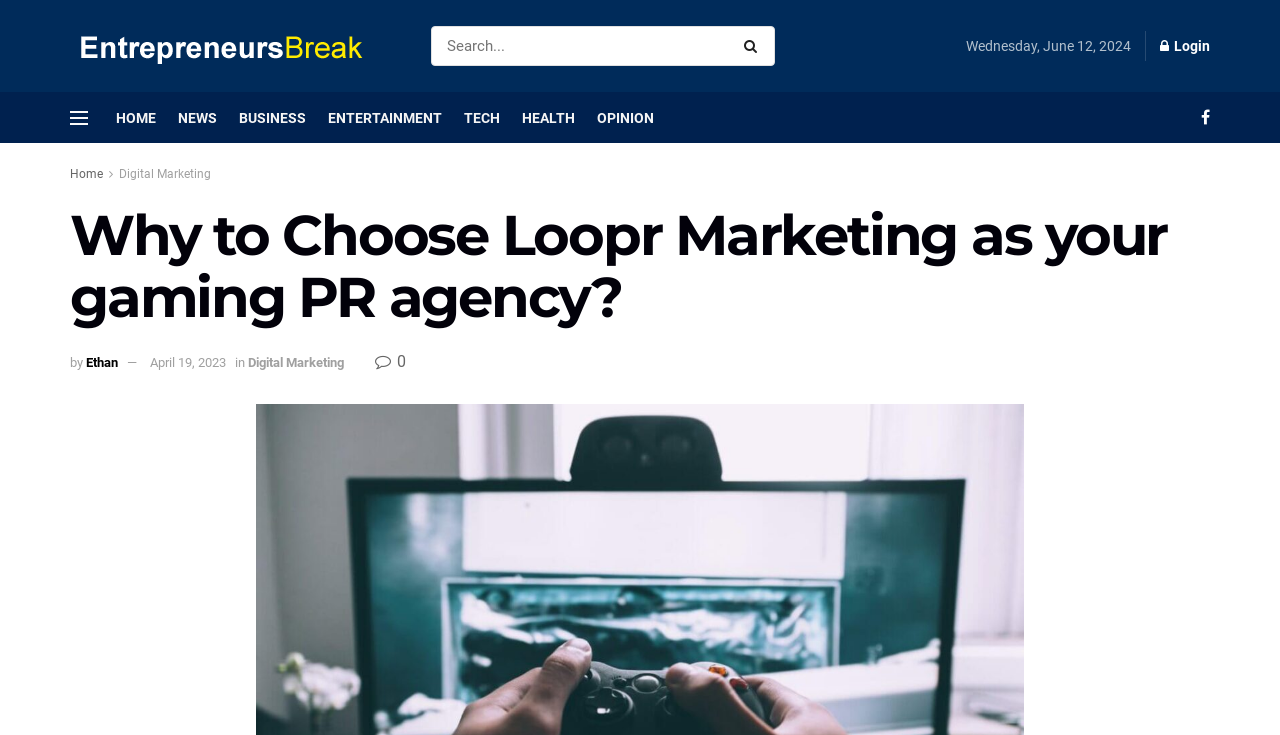What is the purpose of the button on the top right corner?
Please provide an in-depth and detailed response to the question.

I found the purpose of the button by looking at the icon with the text ' Login', which suggests that the button is for logging in to the website.